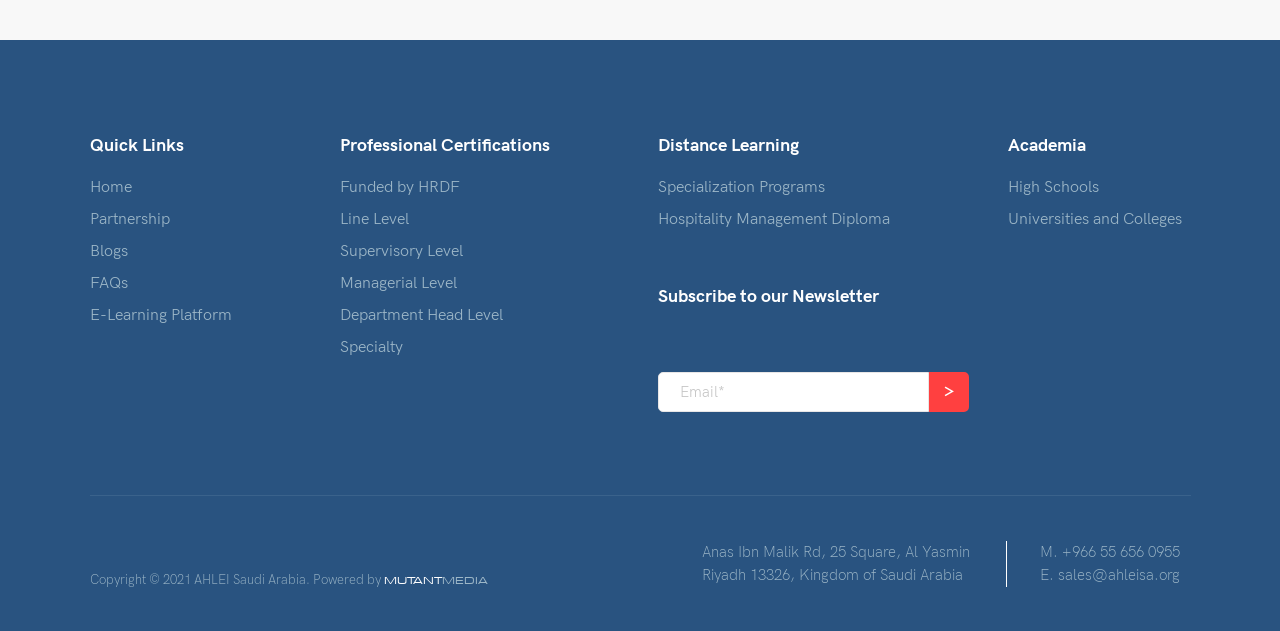Please determine the bounding box coordinates of the area that needs to be clicked to complete this task: 'Click on Home'. The coordinates must be four float numbers between 0 and 1, formatted as [left, top, right, bottom].

[0.07, 0.282, 0.103, 0.312]